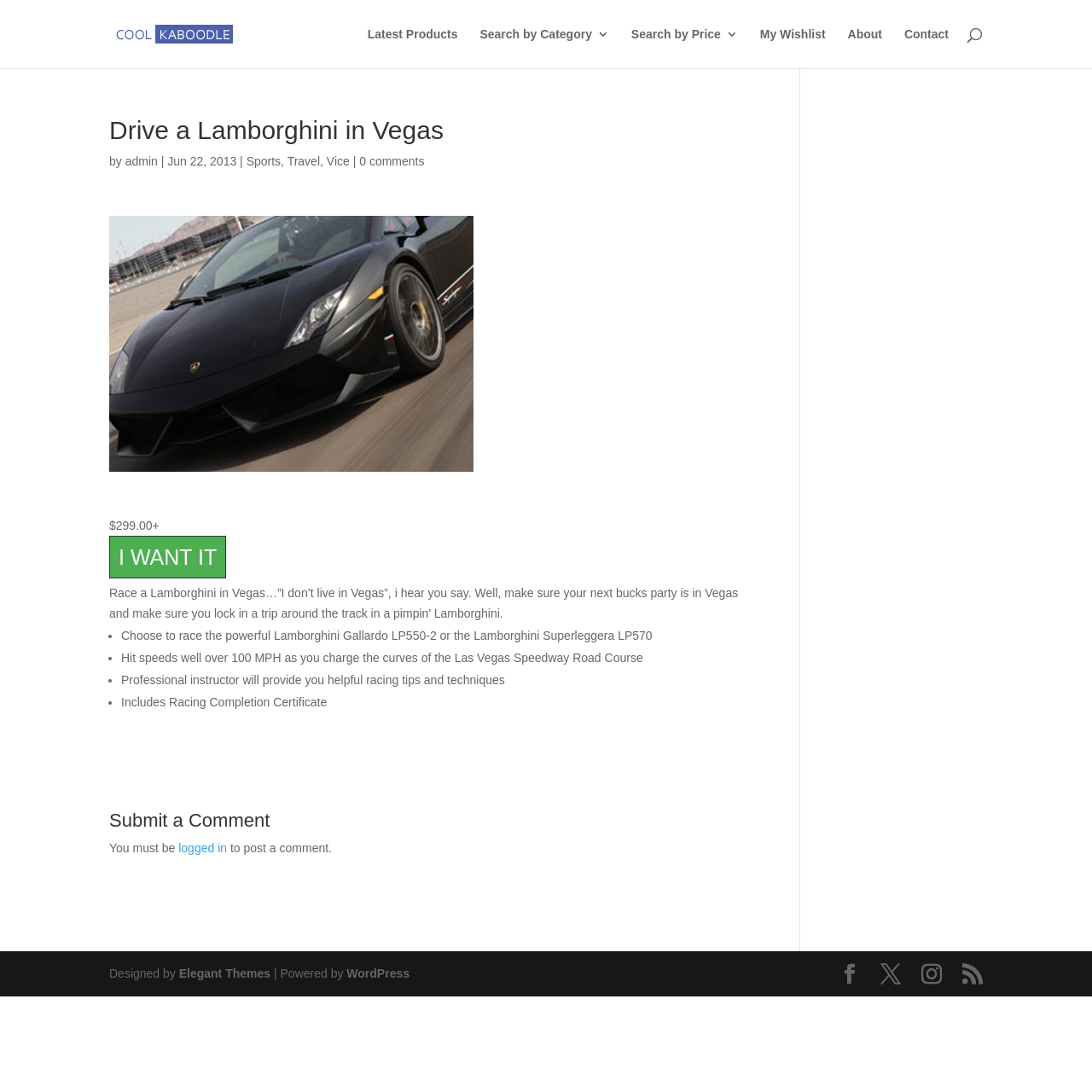Summarize the webpage with a detailed and informative caption.

This webpage is about racing a Lamborghini in Las Vegas. At the top, there is a navigation menu with links to "Cool Kaboodle", "Latest Products", "Search by Category 3", "Search by Price 3", "My Wishlist", "About", and "Contact". Below the navigation menu, there is a search bar that spans across the page.

The main content of the page is an article about racing a Lamborghini in Las Vegas. The article has a heading "Drive a Lamborghini in Vegas" and is attributed to "admin" with a date of "Jun 22, 2013". The article is categorized under "Sports", "Travel", and "Vice". Below the heading, there is a link to "0 comments".

The article features an image of a Lamborghini with a link to "race-a-lambo-in-vegas". Below the image, there is a price tag of "$299.00+" and a call-to-action button "I WANT IT". The article then describes the experience of racing a Lamborghini in Las Vegas, including the option to choose between two Lamborghini models, reaching speeds over 100 MPH, and receiving professional racing tips and techniques. The article also mentions that the experience includes a racing completion certificate.

Below the article, there is a section for submitting a comment, which requires users to be logged in. At the bottom of the page, there are links to social media platforms and a copyright notice that reads "Designed by Elegant Themes | Powered by WordPress".